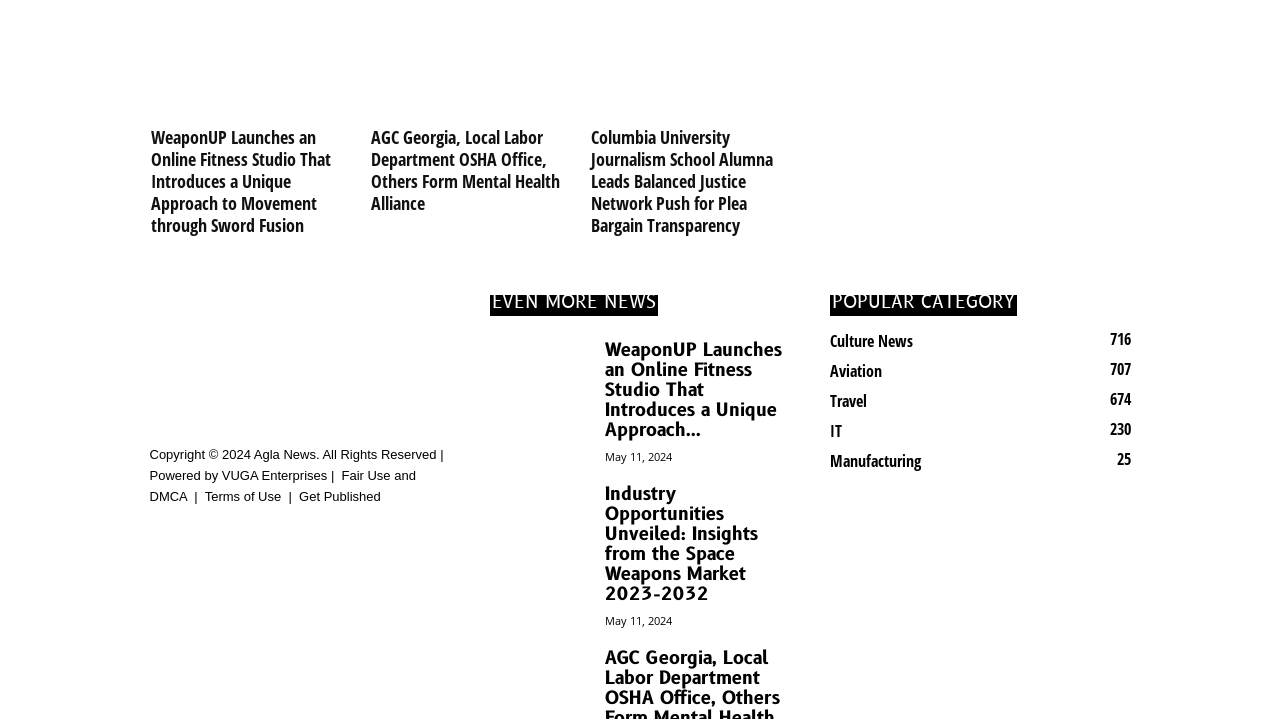Please determine the bounding box coordinates of the element's region to click in order to carry out the following instruction: "Visit Agla News homepage". The coordinates should be four float numbers between 0 and 1, i.e., [left, top, right, bottom].

[0.117, 0.413, 0.352, 0.59]